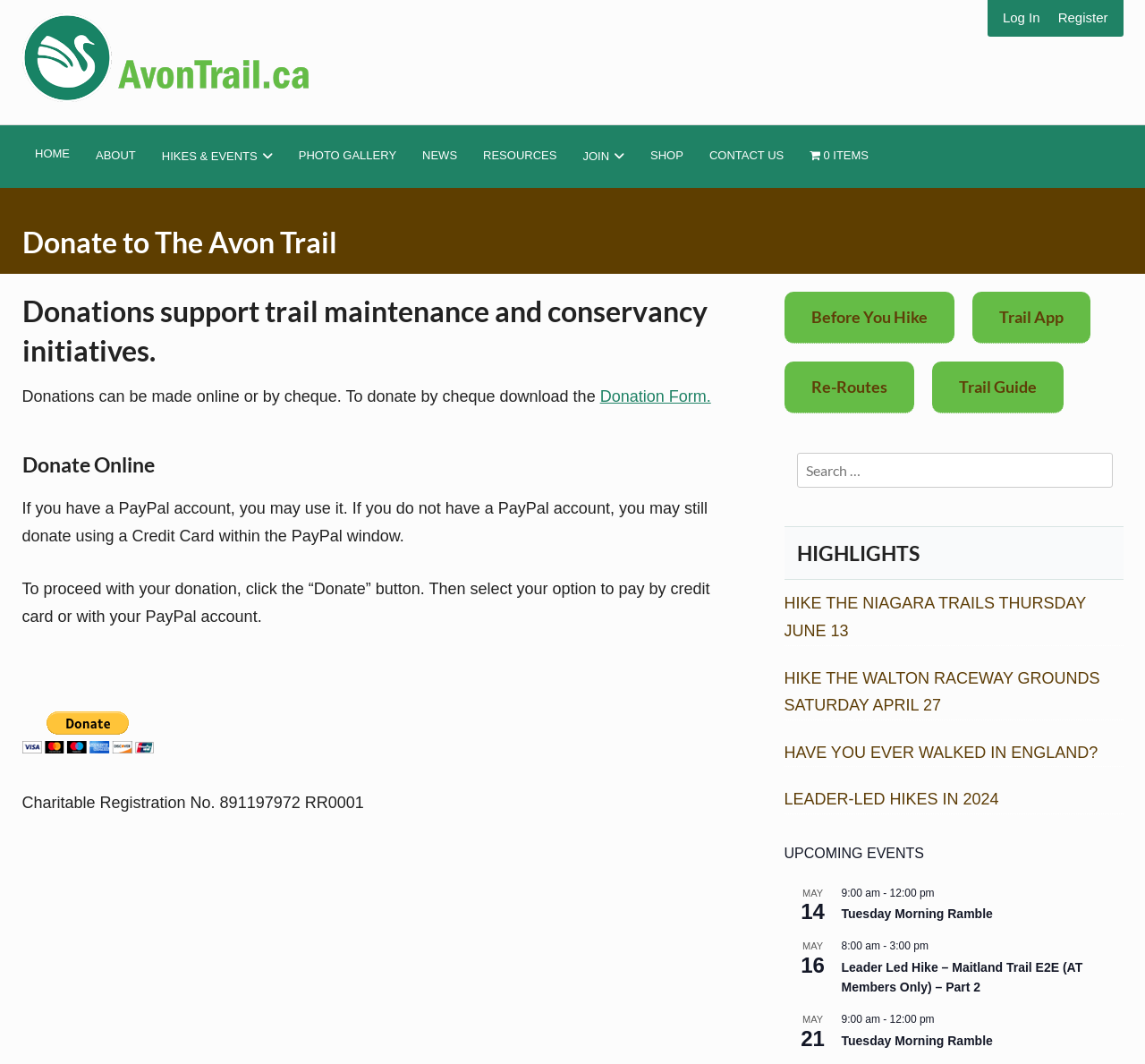Please locate the bounding box coordinates of the element's region that needs to be clicked to follow the instruction: "View the HIGHLIGHTS section". The bounding box coordinates should be provided as four float numbers between 0 and 1, i.e., [left, top, right, bottom].

[0.685, 0.495, 0.981, 0.545]